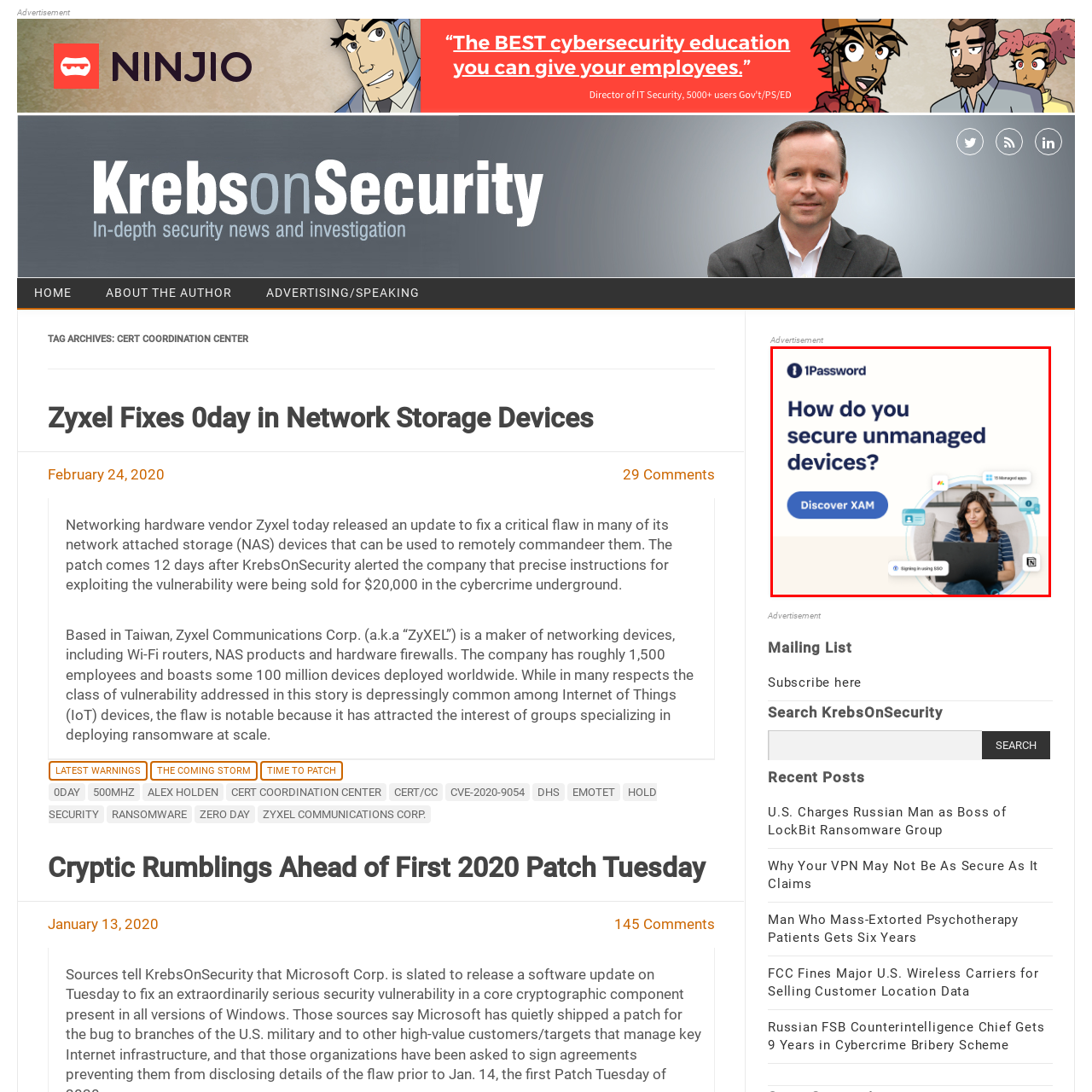Focus your attention on the picture enclosed within the red border and formulate a detailed answer to the question below, using the image as your primary reference: 
What is the style of the overall design?

The overall design of the banner is clean and modern, which aligns with 1Password's branding as a security solutions provider, giving a professional and sleek look to the advertisement.